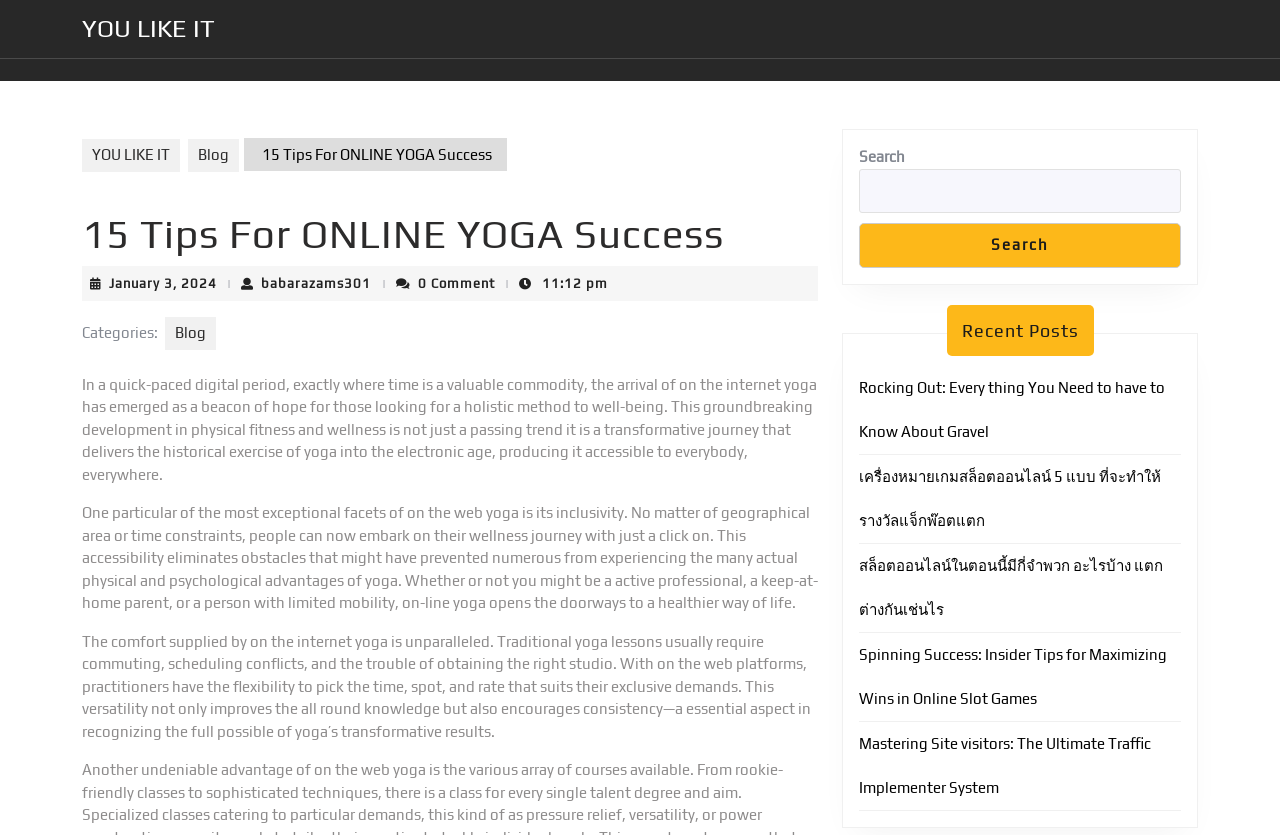Locate the bounding box coordinates of the clickable area to execute the instruction: "Click on the 'Rocking Out: Every thing You Need to have to Know About Gravel' link". Provide the coordinates as four float numbers between 0 and 1, represented as [left, top, right, bottom].

[0.671, 0.454, 0.91, 0.527]